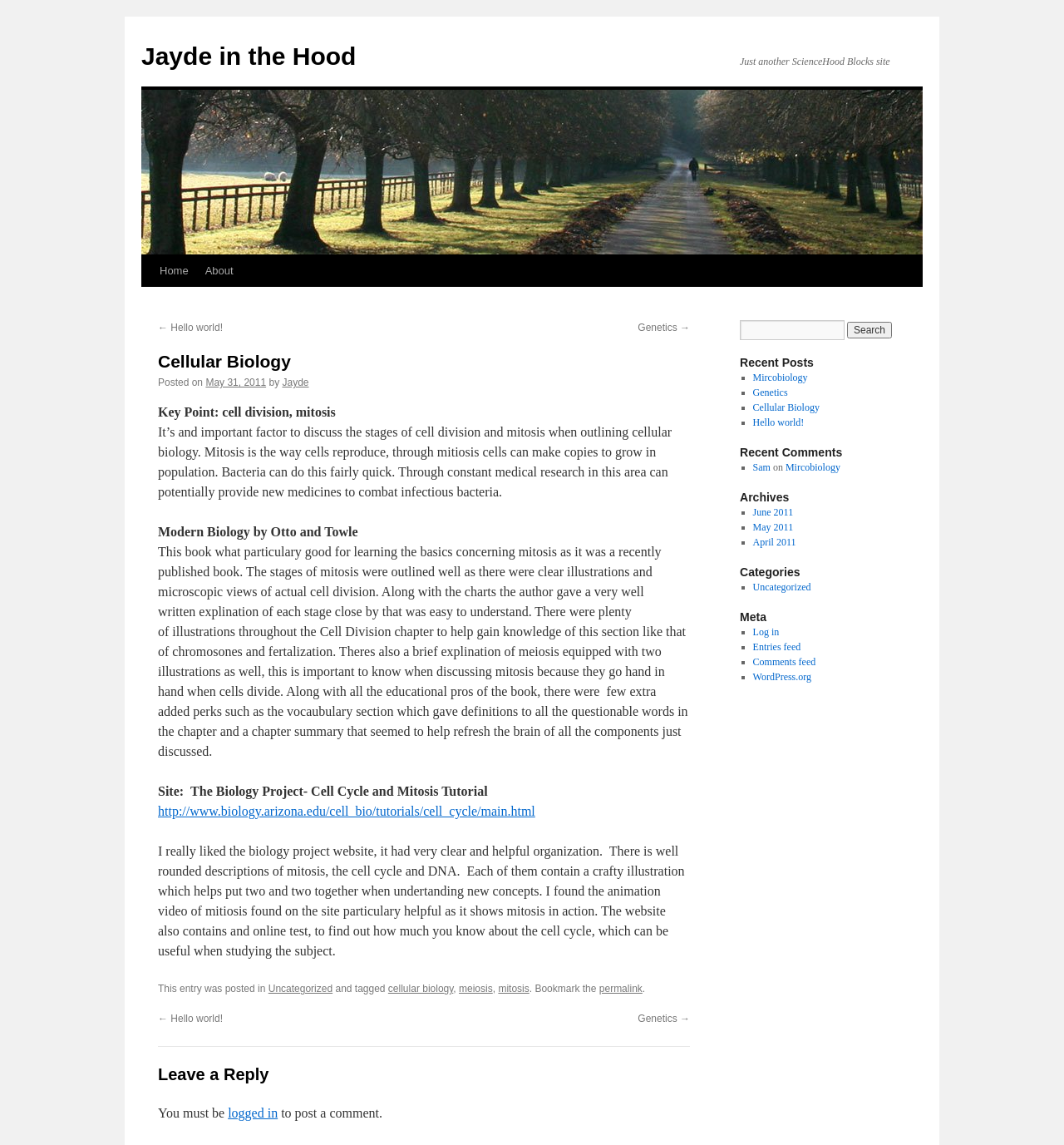Locate the bounding box coordinates of the element that should be clicked to execute the following instruction: "Search for something".

[0.695, 0.28, 0.794, 0.297]